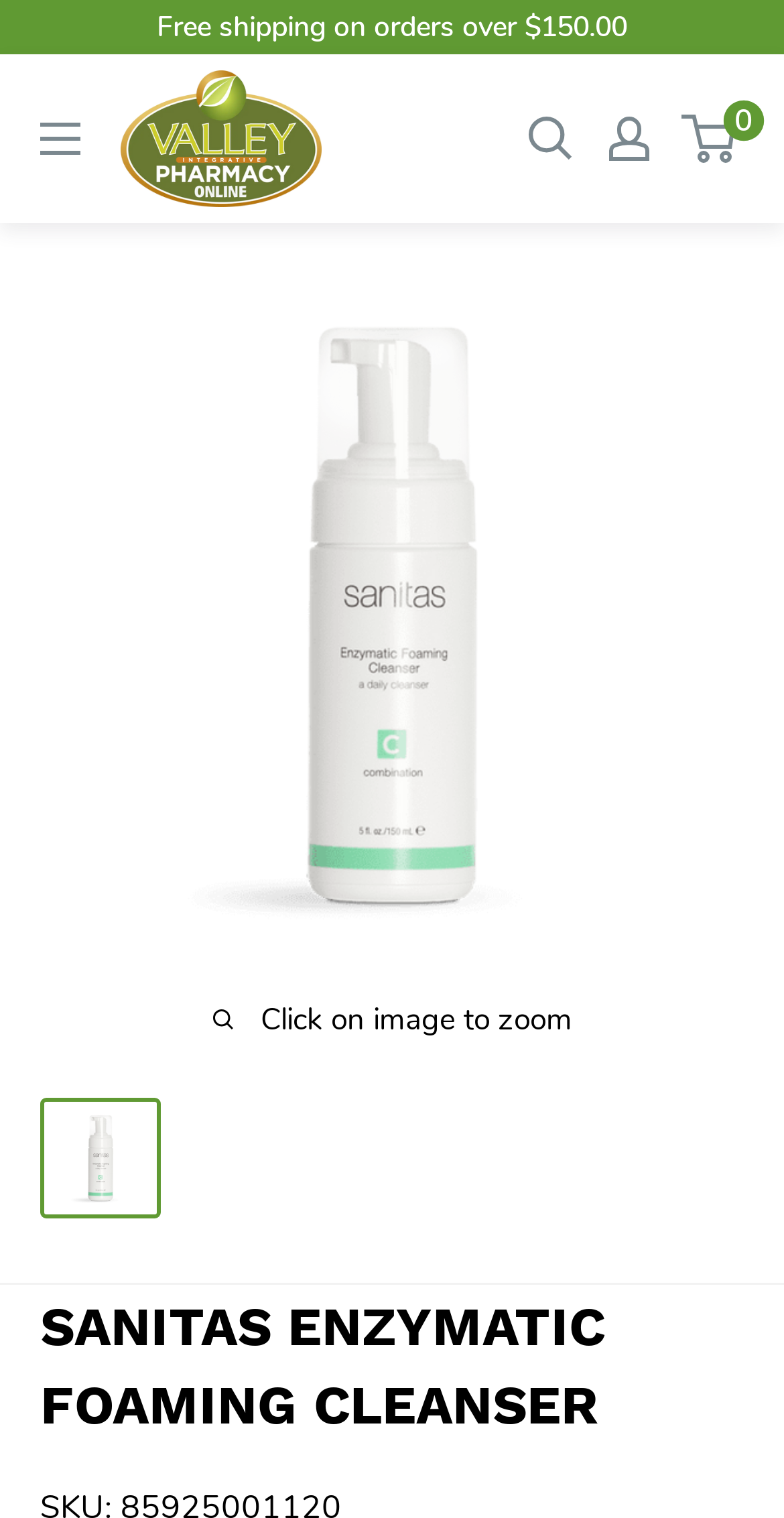How many items are in the mini-cart?
Please use the image to provide a one-word or short phrase answer.

0